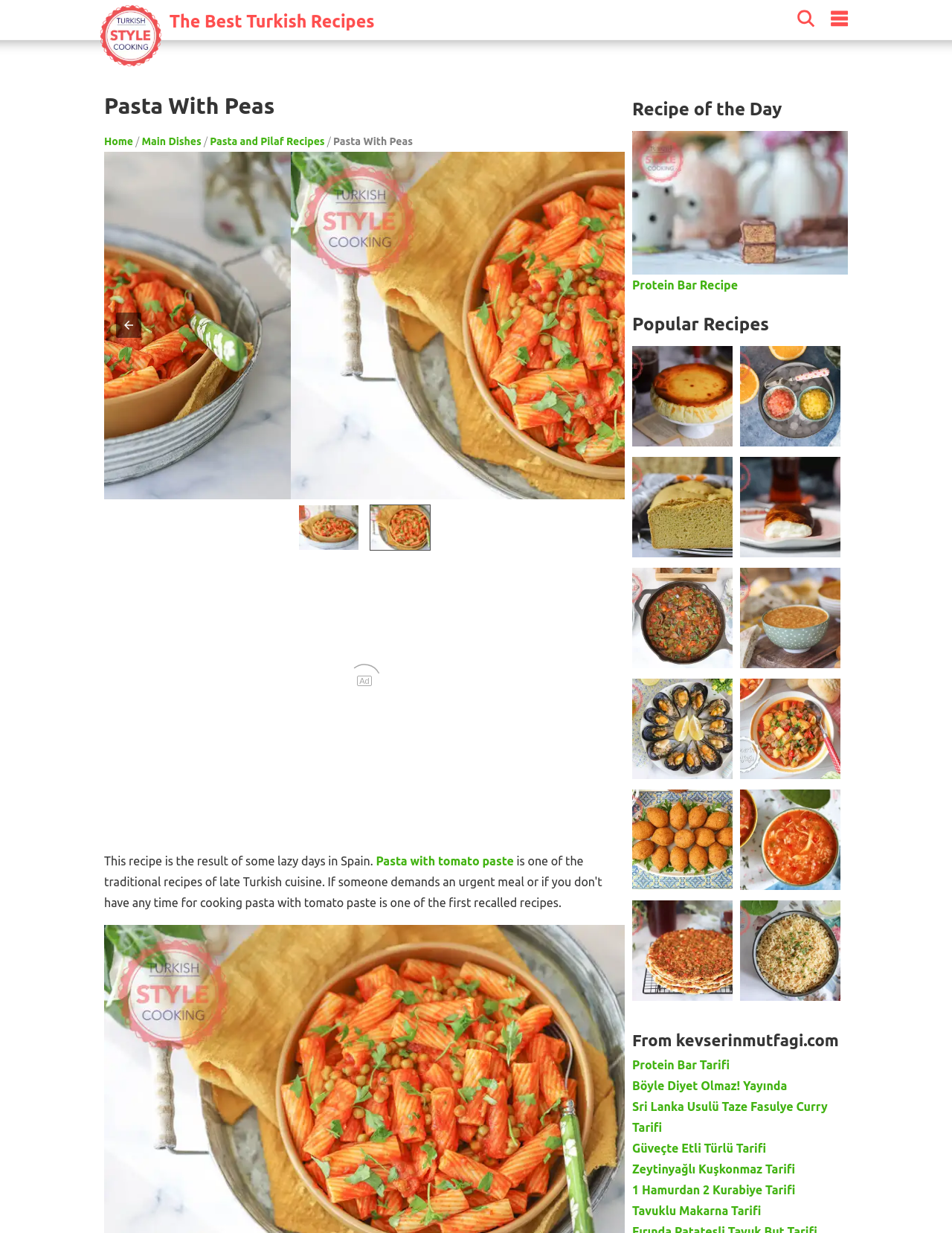What is the text of the heading element located at the top-right corner of the webpage?
Could you answer the question with a detailed and thorough explanation?

I looked at the heading elements at the top of the webpage and found the one located at the coordinates [0.664, 0.077, 0.891, 0.106] with the text 'Recipe of the Day'.